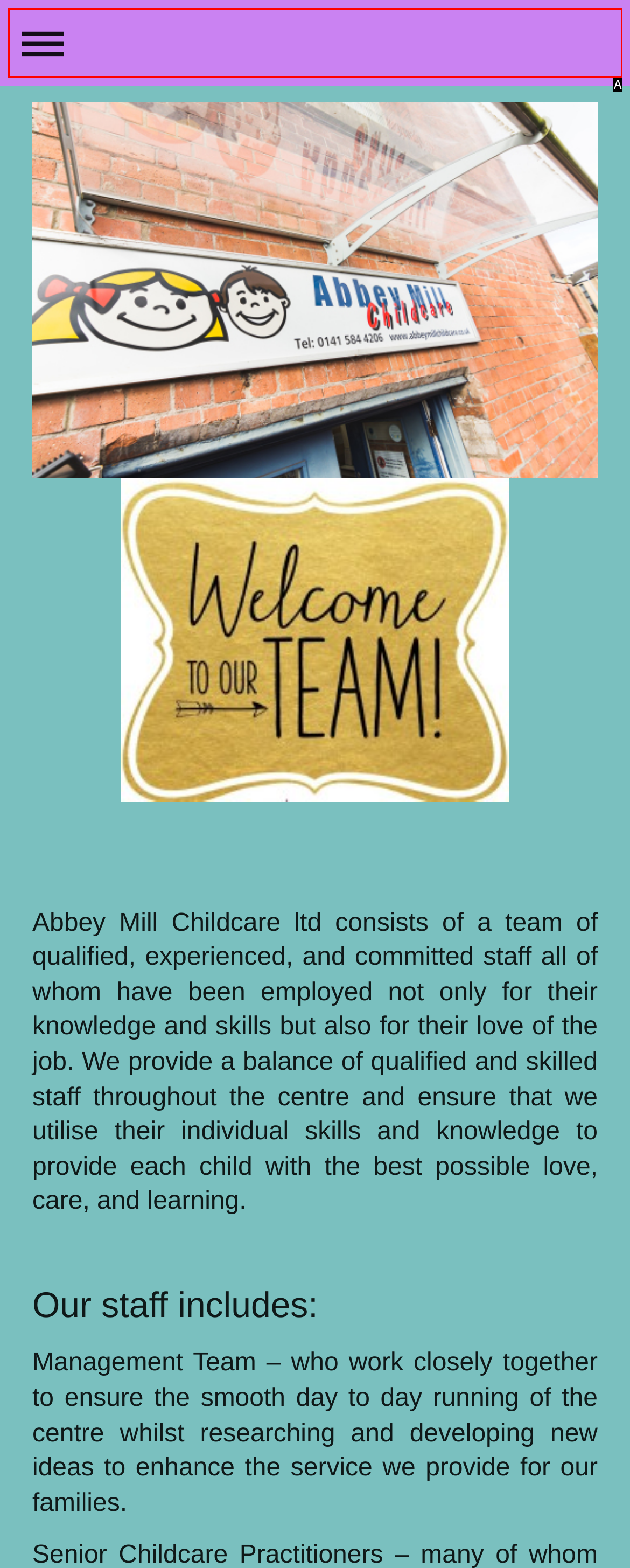Identify which HTML element matches the description: Expand/collapse navigation. Answer with the correct option's letter.

A